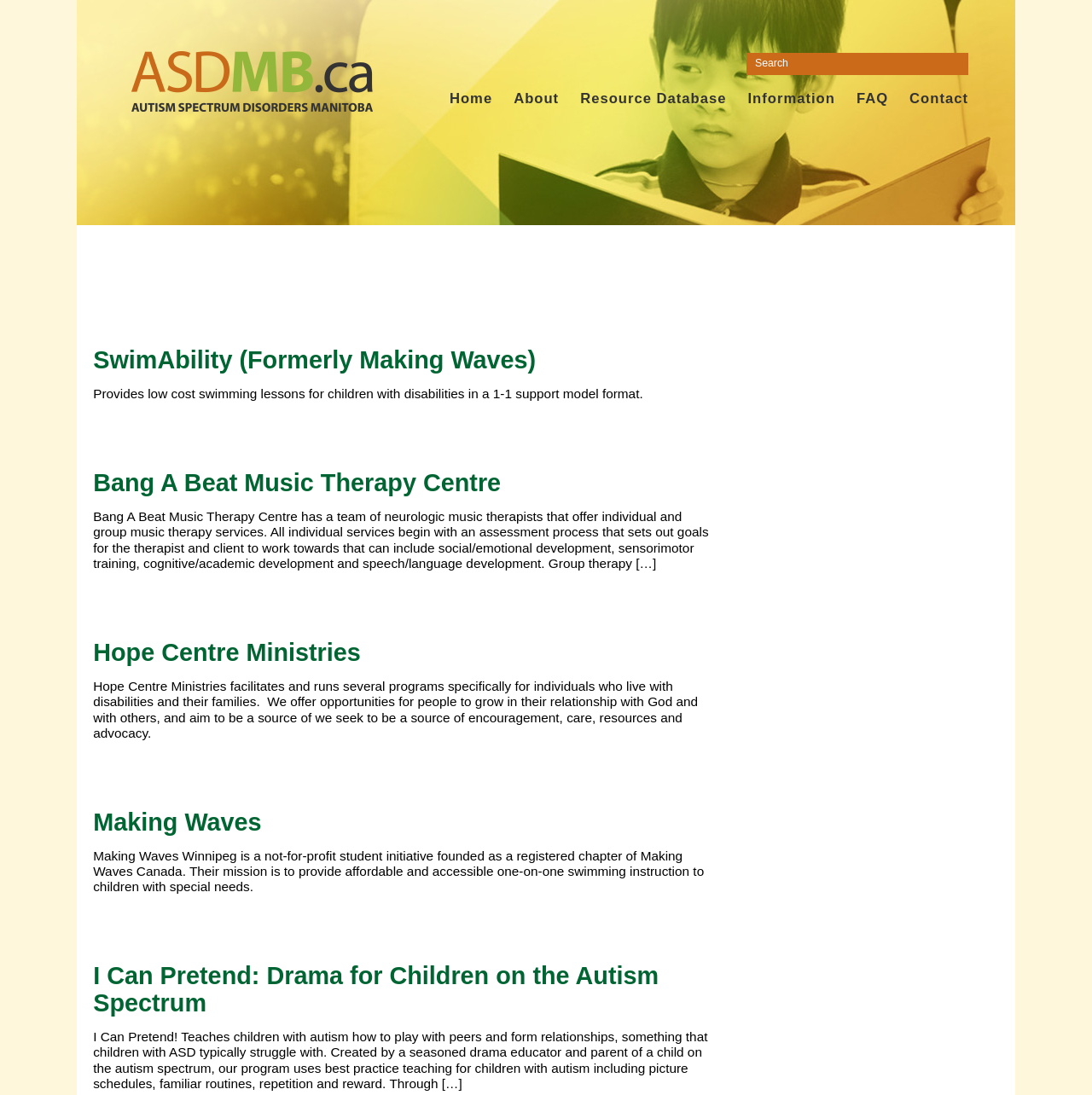Locate the UI element described as follows: "FAQ". Return the bounding box coordinates as four float numbers between 0 and 1 in the order [left, top, right, bottom].

[0.784, 0.082, 0.813, 0.097]